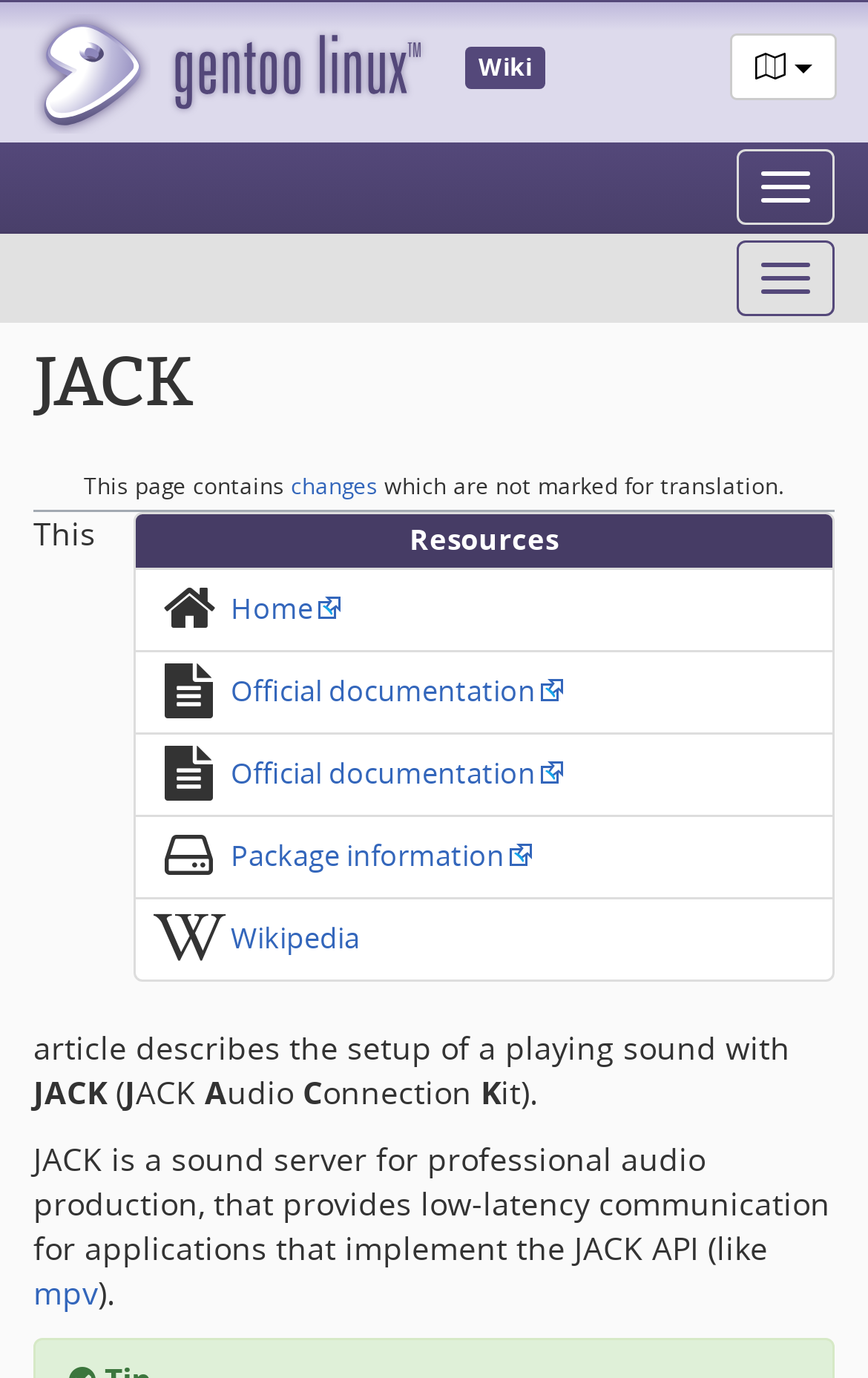Answer the question in one word or a short phrase:
What is the purpose of JACK?

Sound server for professional audio production